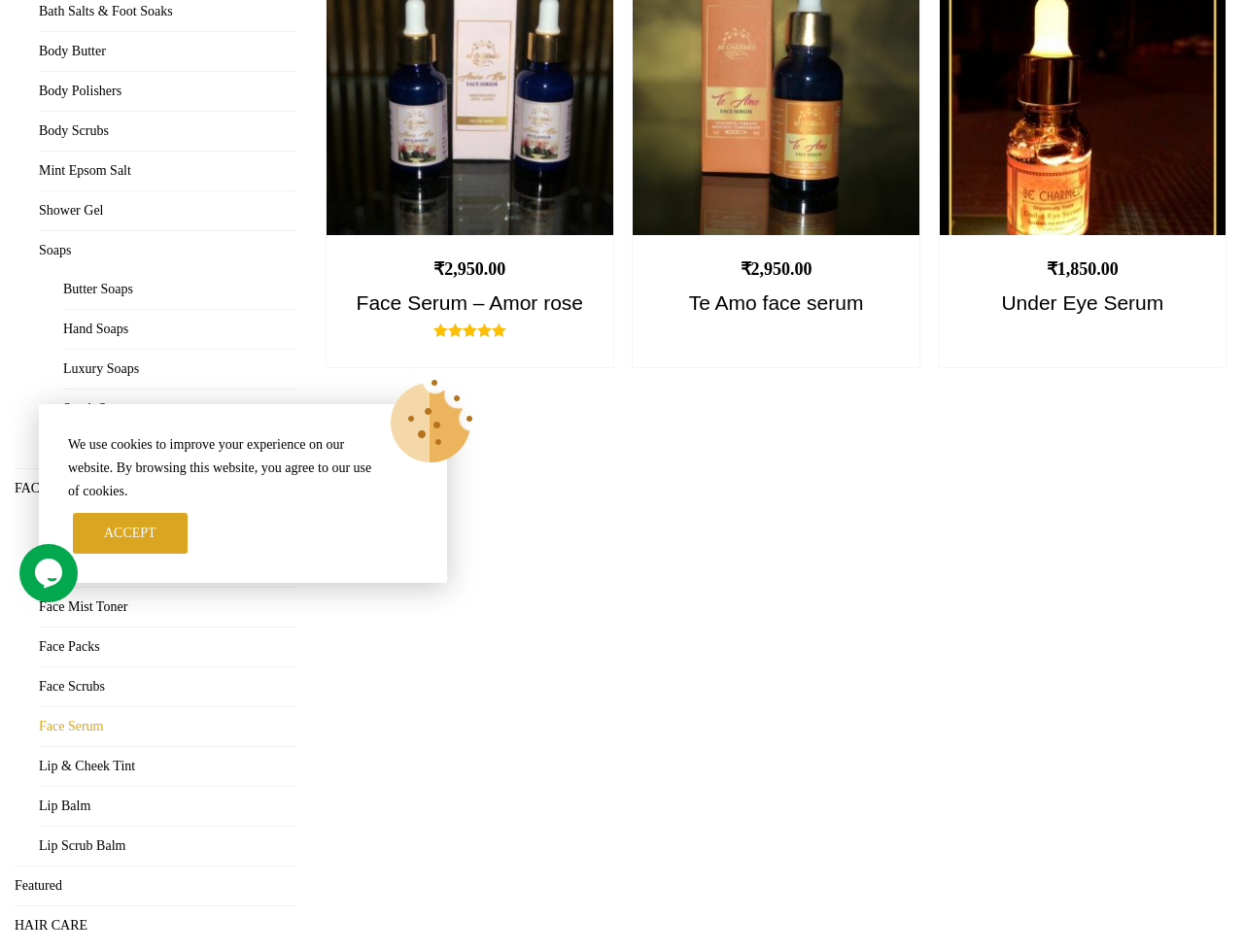Given the webpage screenshot and the description, determine the bounding box coordinates (top-left x, top-left y, bottom-right x, bottom-right y) that define the location of the UI element matching this description: Shea Butter Soap

[0.051, 0.451, 0.238, 0.492]